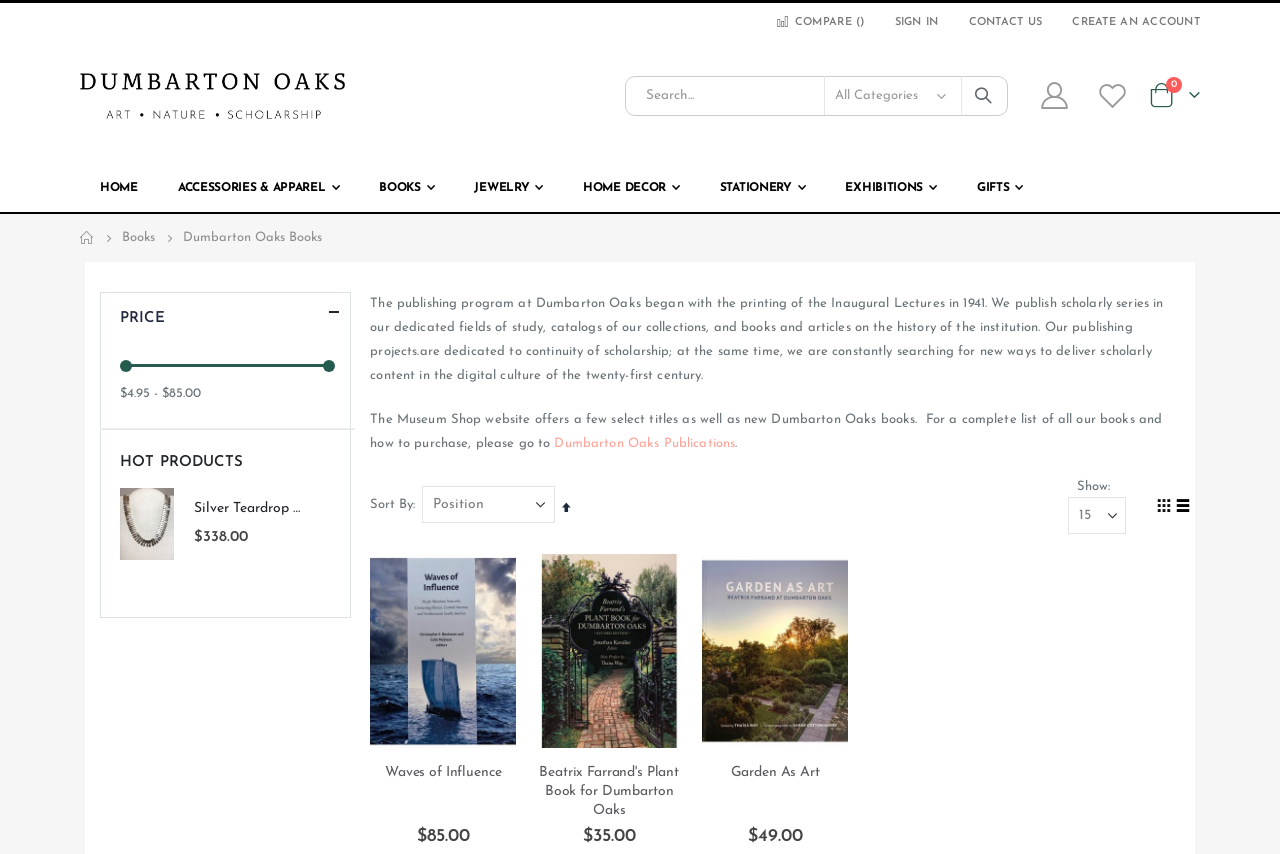Pinpoint the bounding box coordinates of the area that must be clicked to complete this instruction: "Visit the homepage".

None